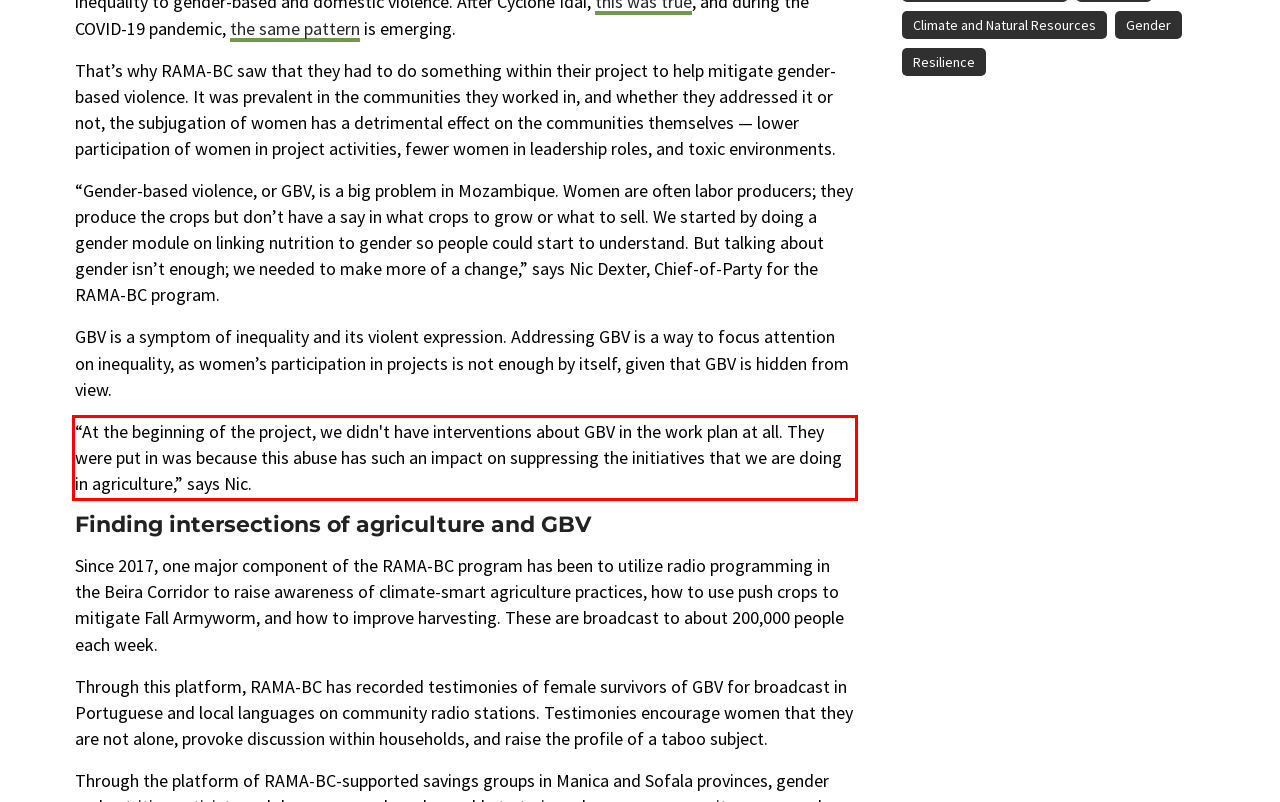From the given screenshot of a webpage, identify the red bounding box and extract the text content within it.

“At the beginning of the project, we didn't have interventions about GBV in the work plan at all. They were put in was because this abuse has such an impact on suppressing the initiatives that we are doing in agriculture,” says Nic.